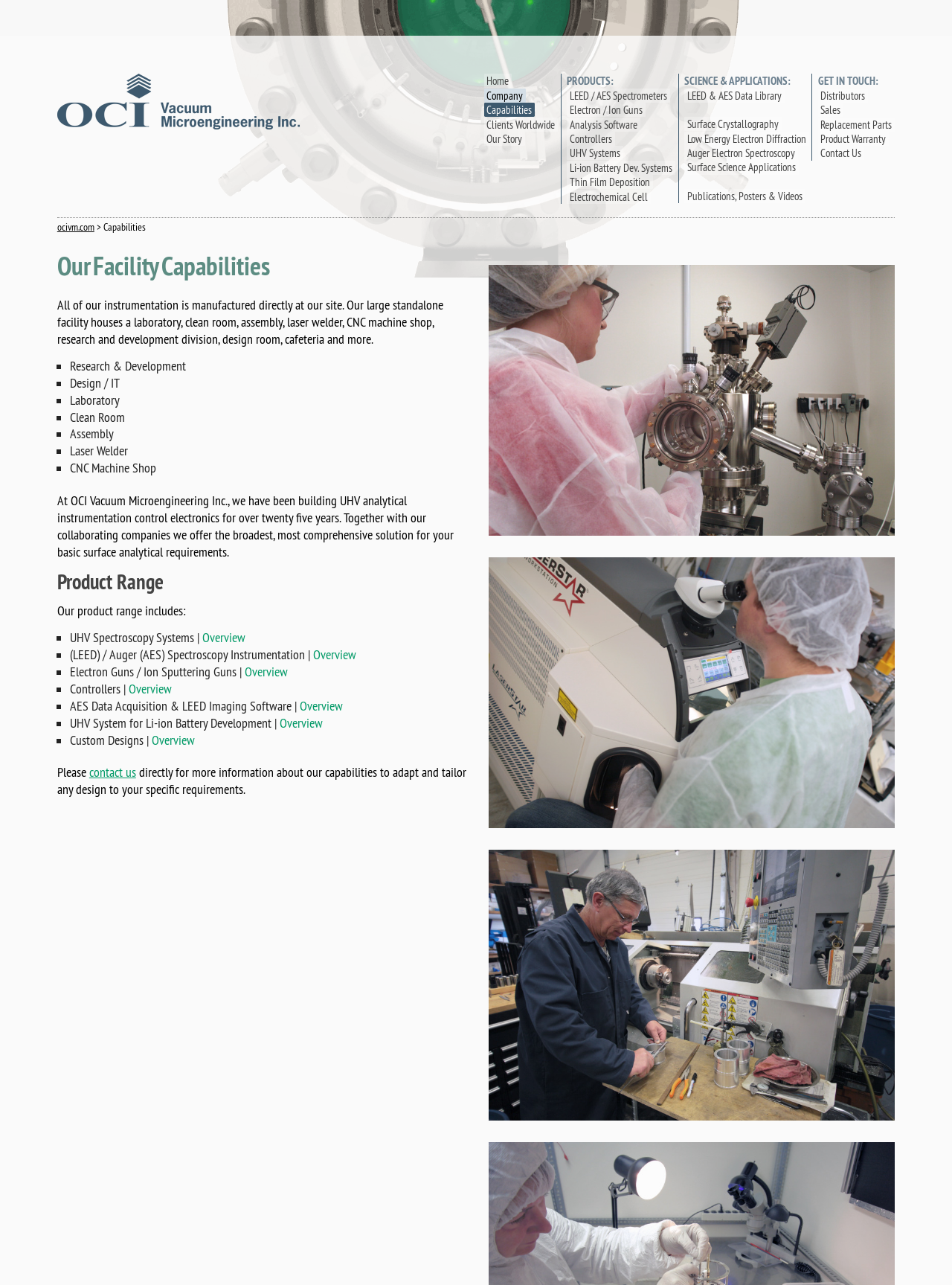Ascertain the bounding box coordinates for the UI element detailed here: "Surface Science Applications". The coordinates should be provided as [left, top, right, bottom] with each value being a float between 0 and 1.

[0.719, 0.125, 0.839, 0.136]